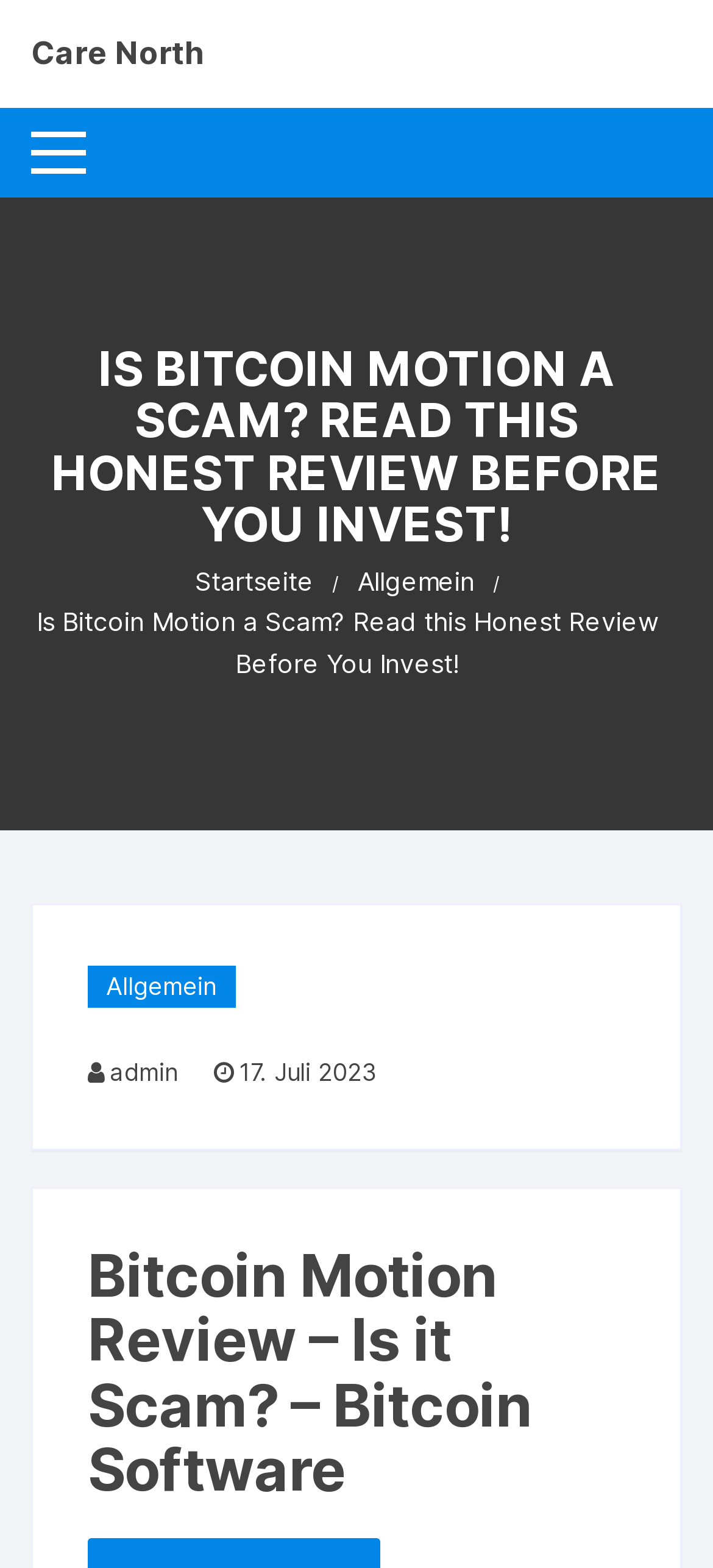Use a single word or phrase to answer the question: What is the subtitle of the review?

Bitcoin Motion Review – Is it Scam? – Bitcoin Software